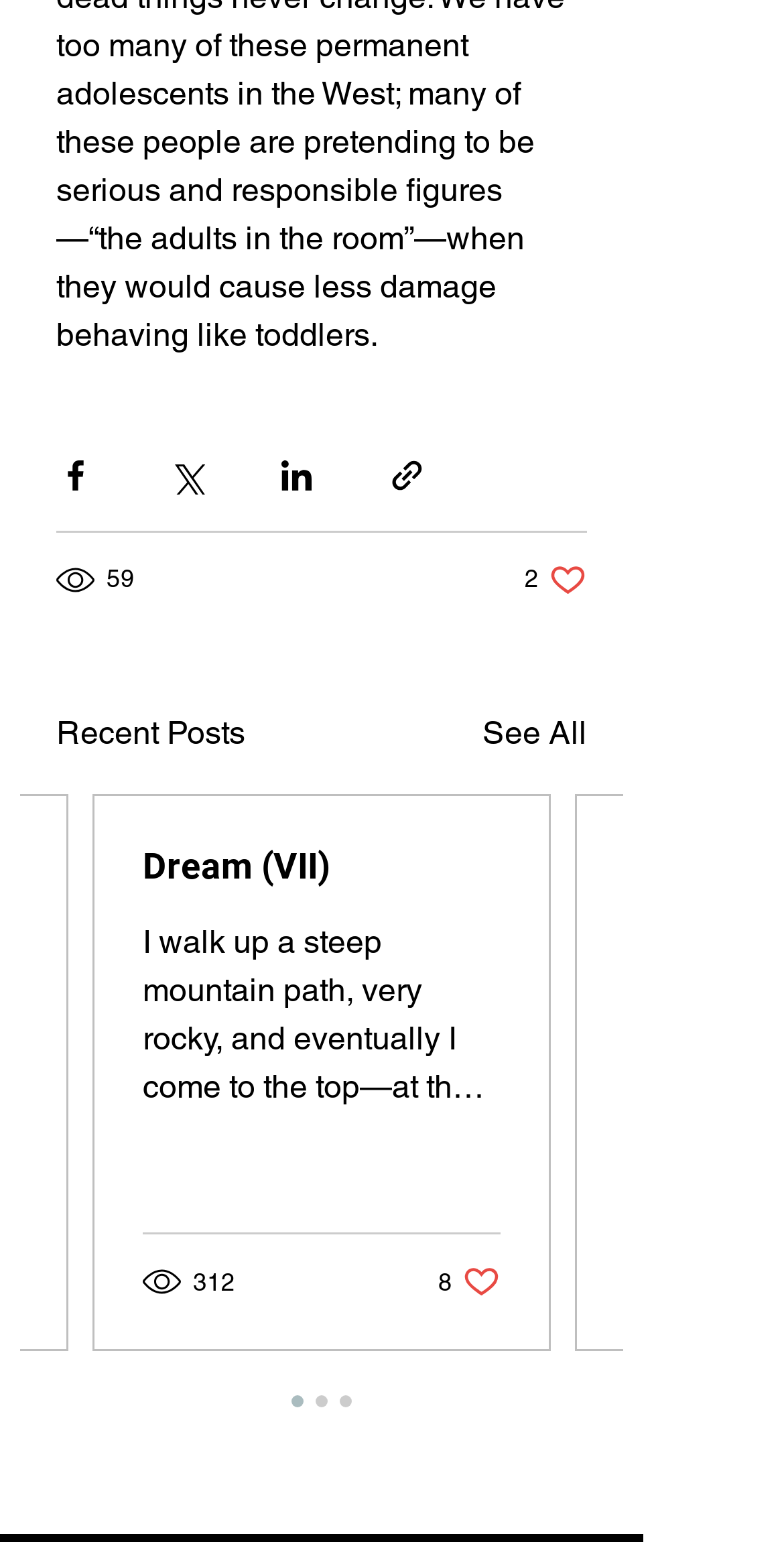Identify the coordinates of the bounding box for the element that must be clicked to accomplish the instruction: "Like the post".

[0.559, 0.819, 0.638, 0.844]